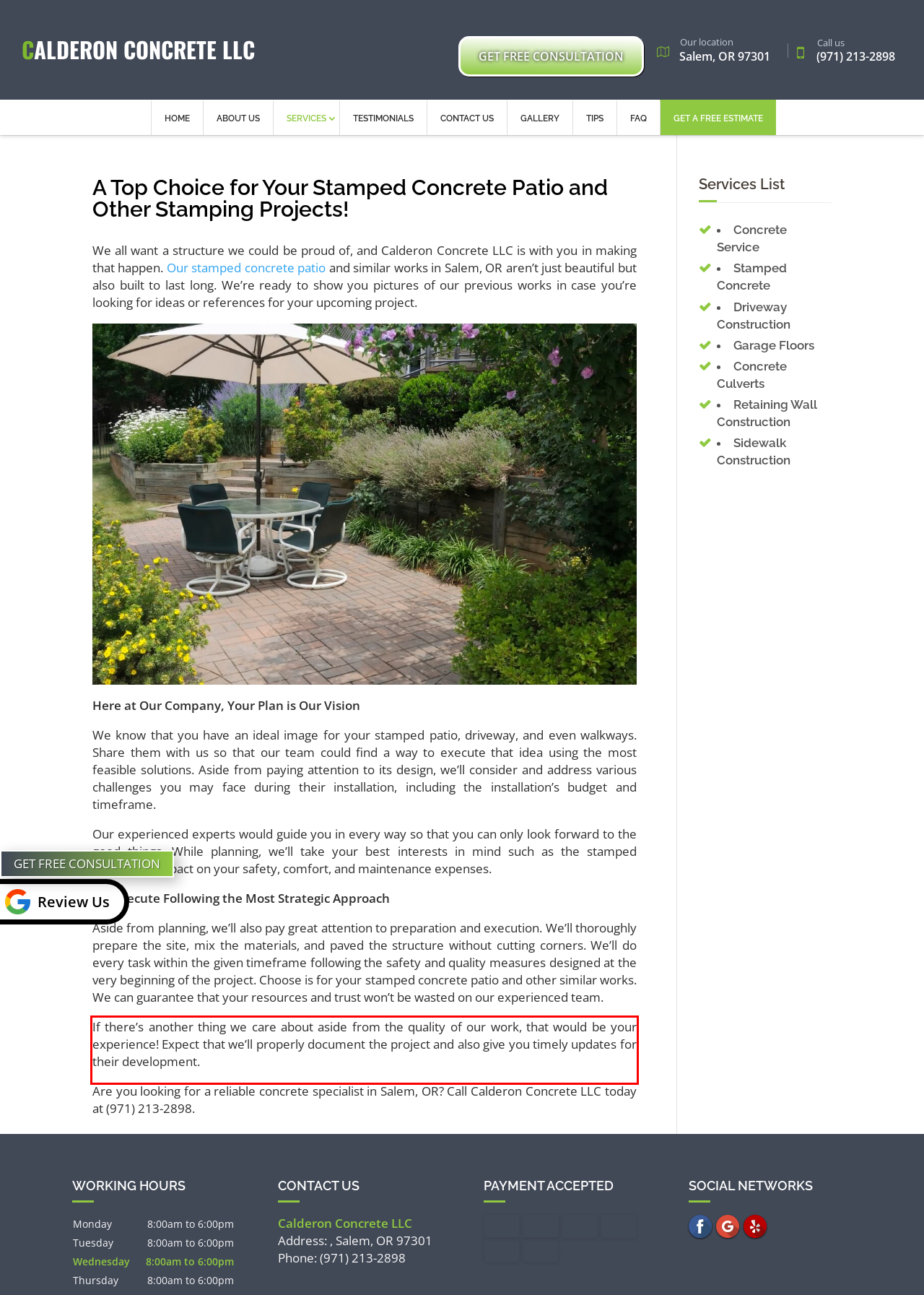Given a screenshot of a webpage containing a red rectangle bounding box, extract and provide the text content found within the red bounding box.

If there’s another thing we care about aside from the quality of our work, that would be your experience! Expect that we’ll properly document the project and also give you timely updates for their development.